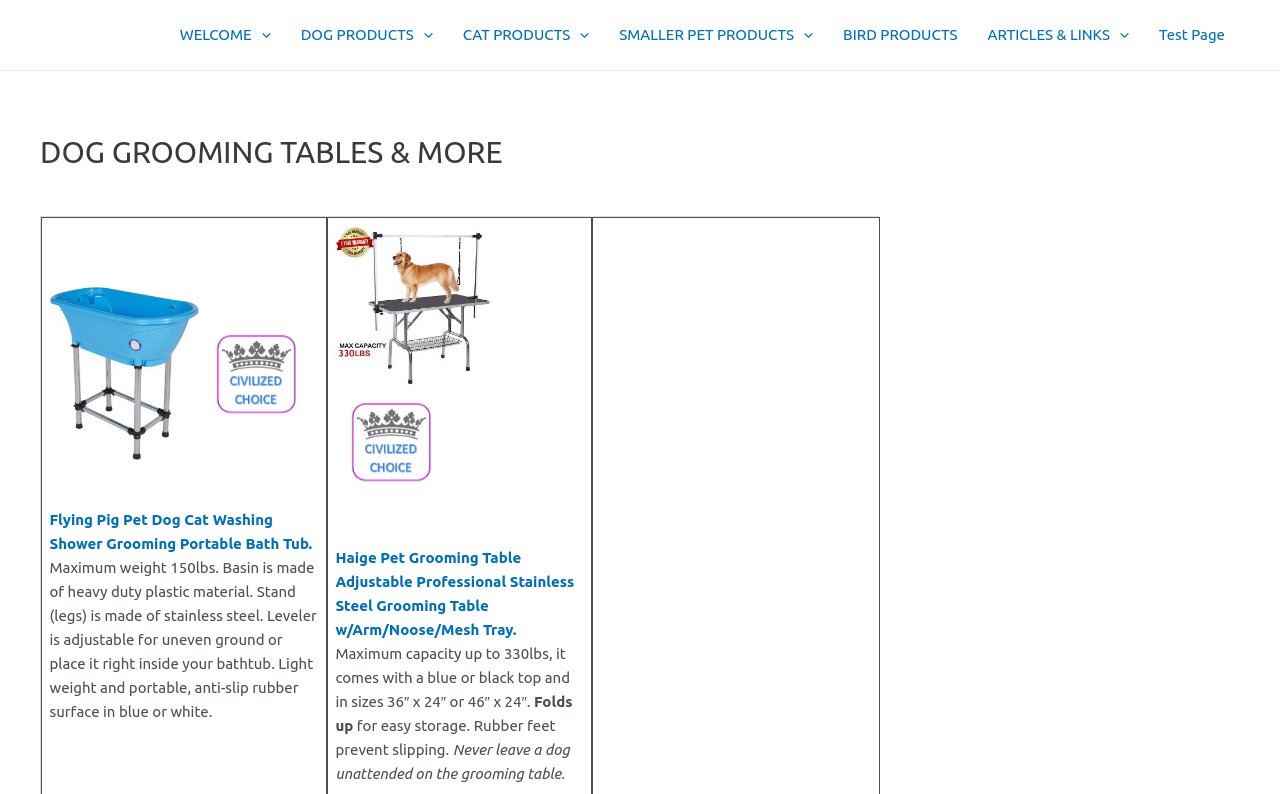Generate a thorough caption that explains the contents of the webpage.

The webpage is about dog grooming tables and more pet products. At the top, there is a navigation section with several links, including "WELCOME", "DOG PRODUCTS", "CAT PRODUCTS", "SMALLER PET PRODUCTS", "BIRD PRODUCTS", "ARTICLES & LINKS", and "Test Page". Each of these links has a menu toggle icon next to it, indicating that they can be expanded to show more options.

Below the navigation section, there is a header with the title "DOG GROOMING TABLES & MORE" in large font. This title is also a link that opens in a new tab. 

Under the header, there are several sections showcasing different pet grooming products. Each section has a brief description of the product, including its features and specifications. There are images of the products, but they are not explicitly described. The products include a portable bath tub, a professional stainless steel grooming table, and more. 

The webpage has a total of 7 links in the navigation section, and 5 product sections with descriptions and images. The overall layout is organized, with clear headings and concise text.